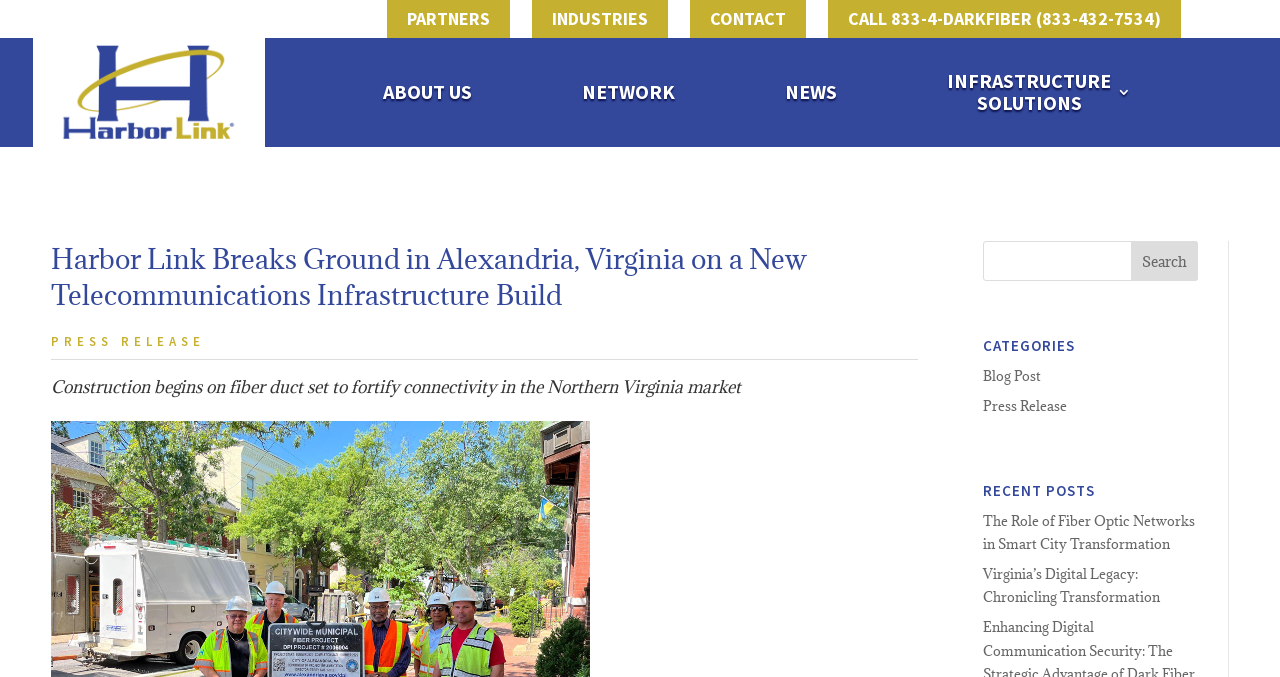Show the bounding box coordinates of the element that should be clicked to complete the task: "Click on PARTNERS".

[0.302, 0.0, 0.398, 0.056]